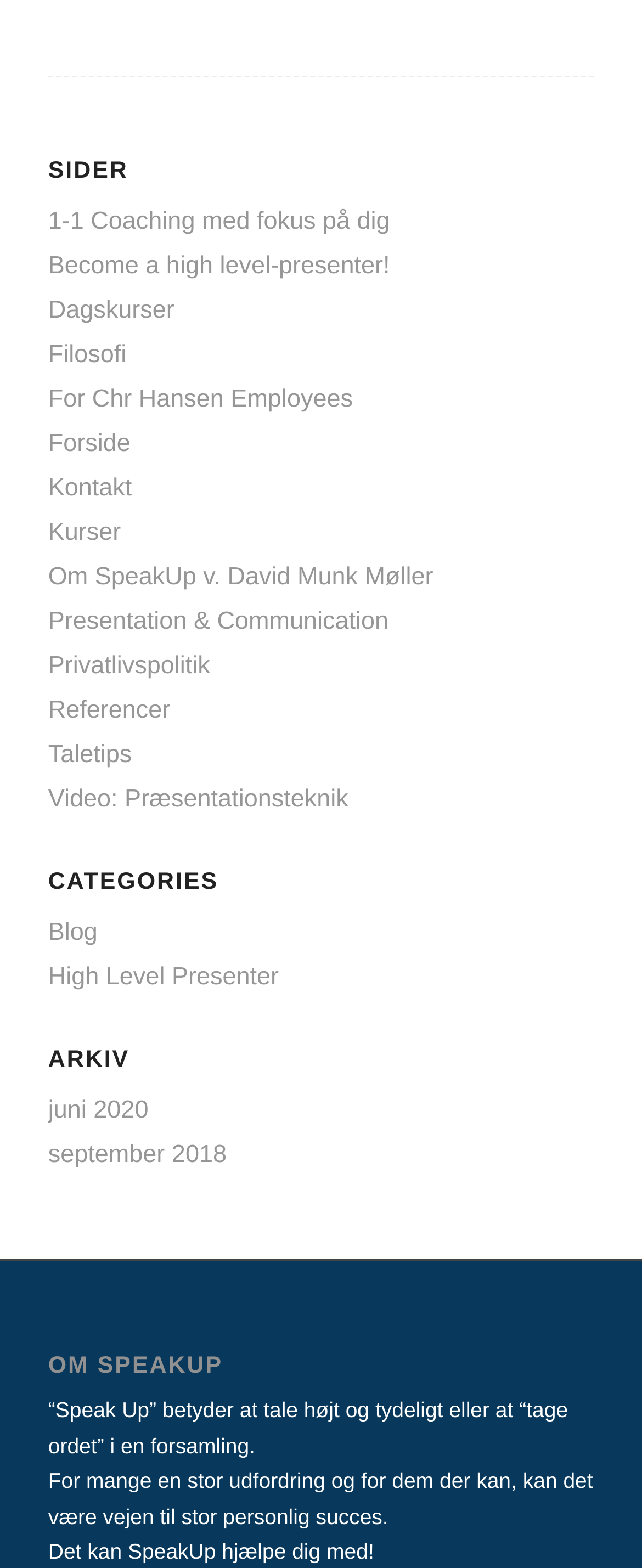What is the topic of the webpage?
Relying on the image, give a concise answer in one word or a brief phrase.

Presentation and Communication